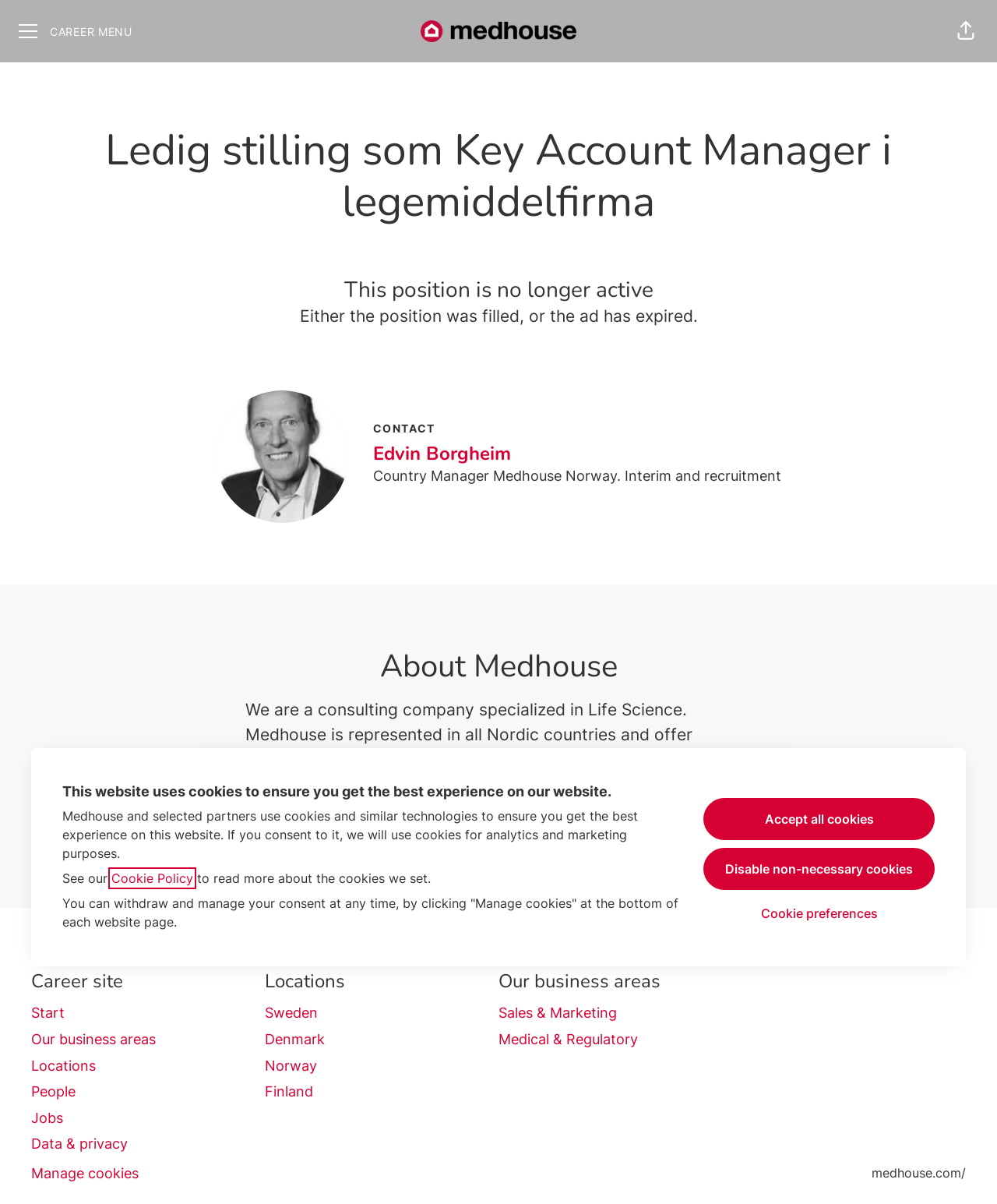Specify the bounding box coordinates for the region that must be clicked to perform the given instruction: "Click on the 'ABOUT THE SITE' link".

None